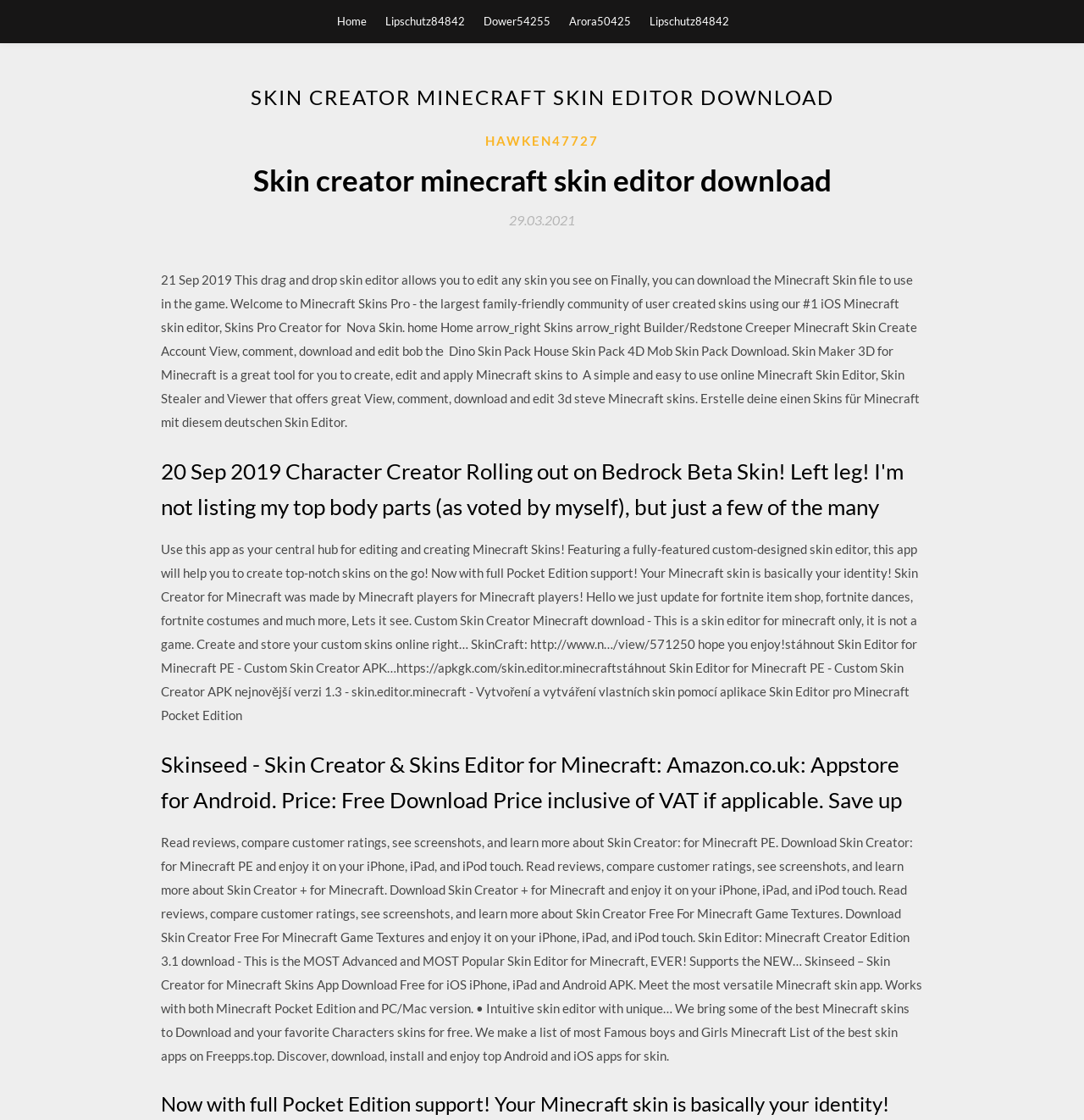Given the element description Hawken47727, identify the bounding box coordinates for the UI element on the webpage screenshot. The format should be (top-left x, top-left y, bottom-right x, bottom-right y), with values between 0 and 1.

[0.448, 0.116, 0.552, 0.135]